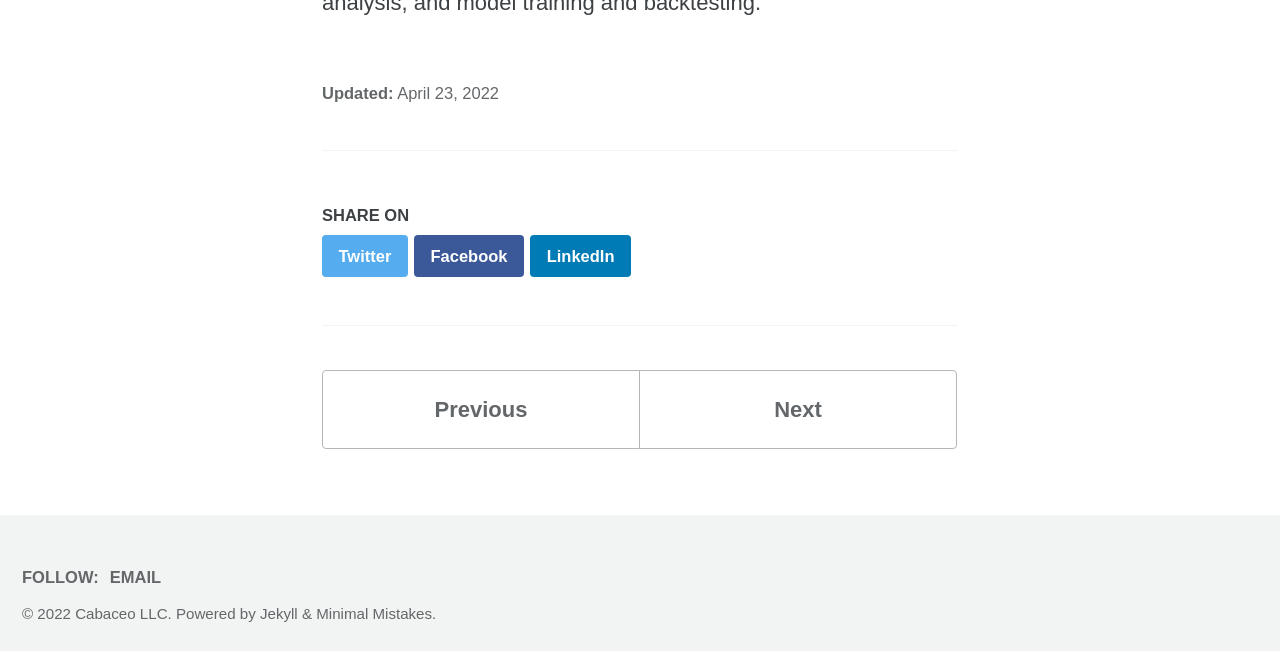Could you locate the bounding box coordinates for the section that should be clicked to accomplish this task: "Share on Twitter".

[0.252, 0.361, 0.319, 0.425]